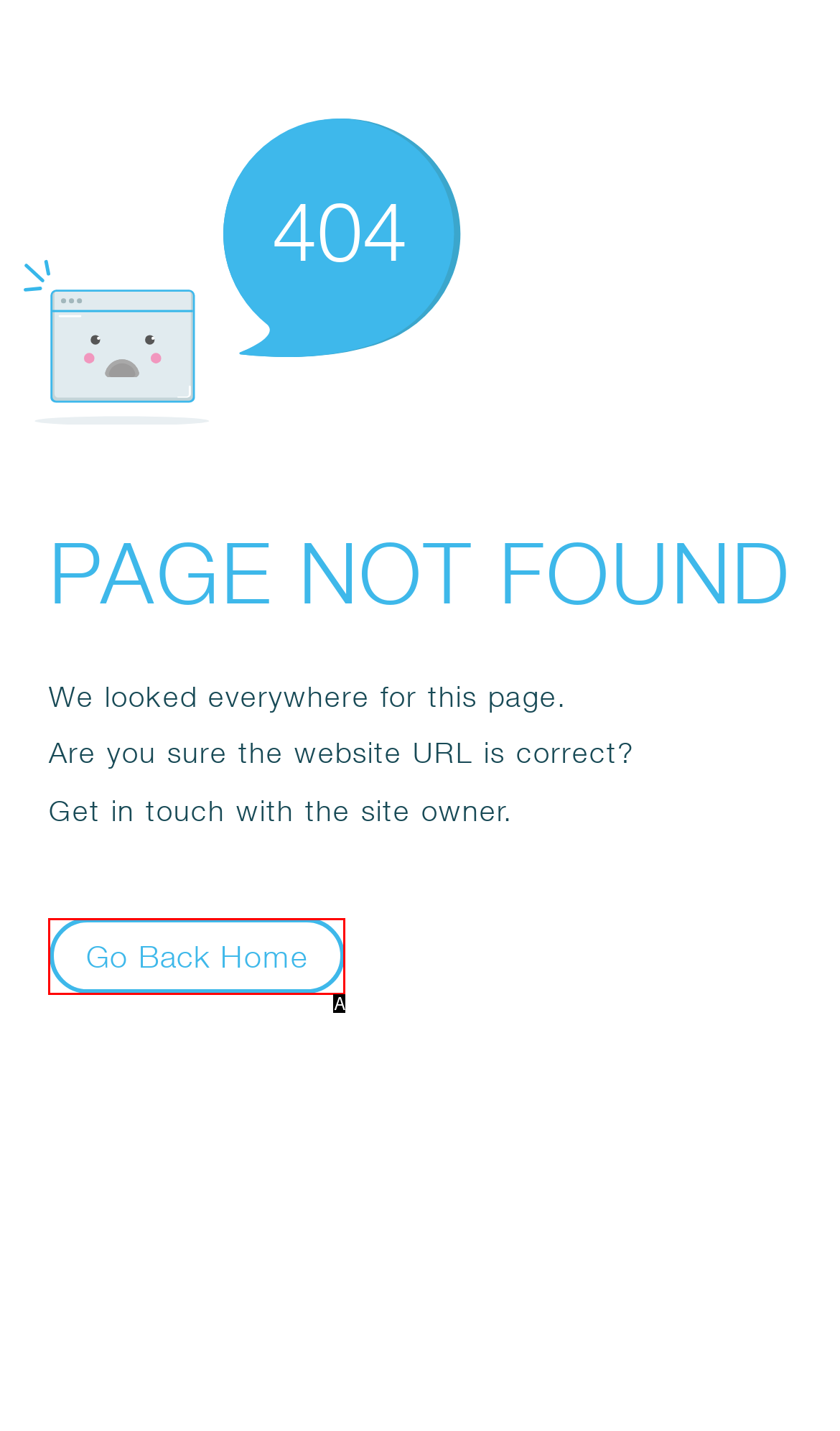Given the description: Go Back Home, pick the option that matches best and answer with the corresponding letter directly.

A